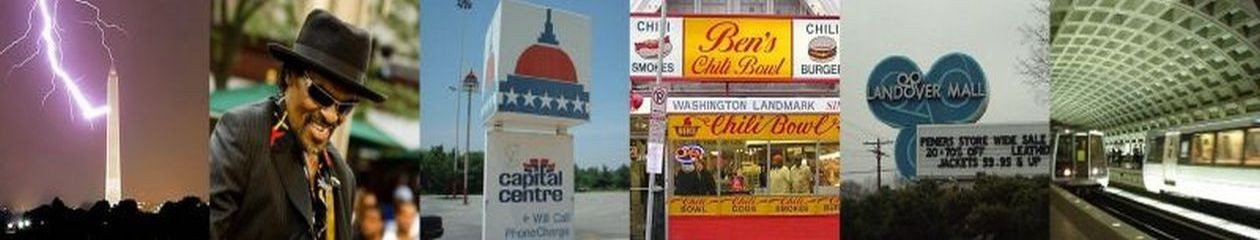What is the name of the famous eatery known for its delicious chili?
Give a one-word or short phrase answer based on the image.

Ben’s Chili Bowl